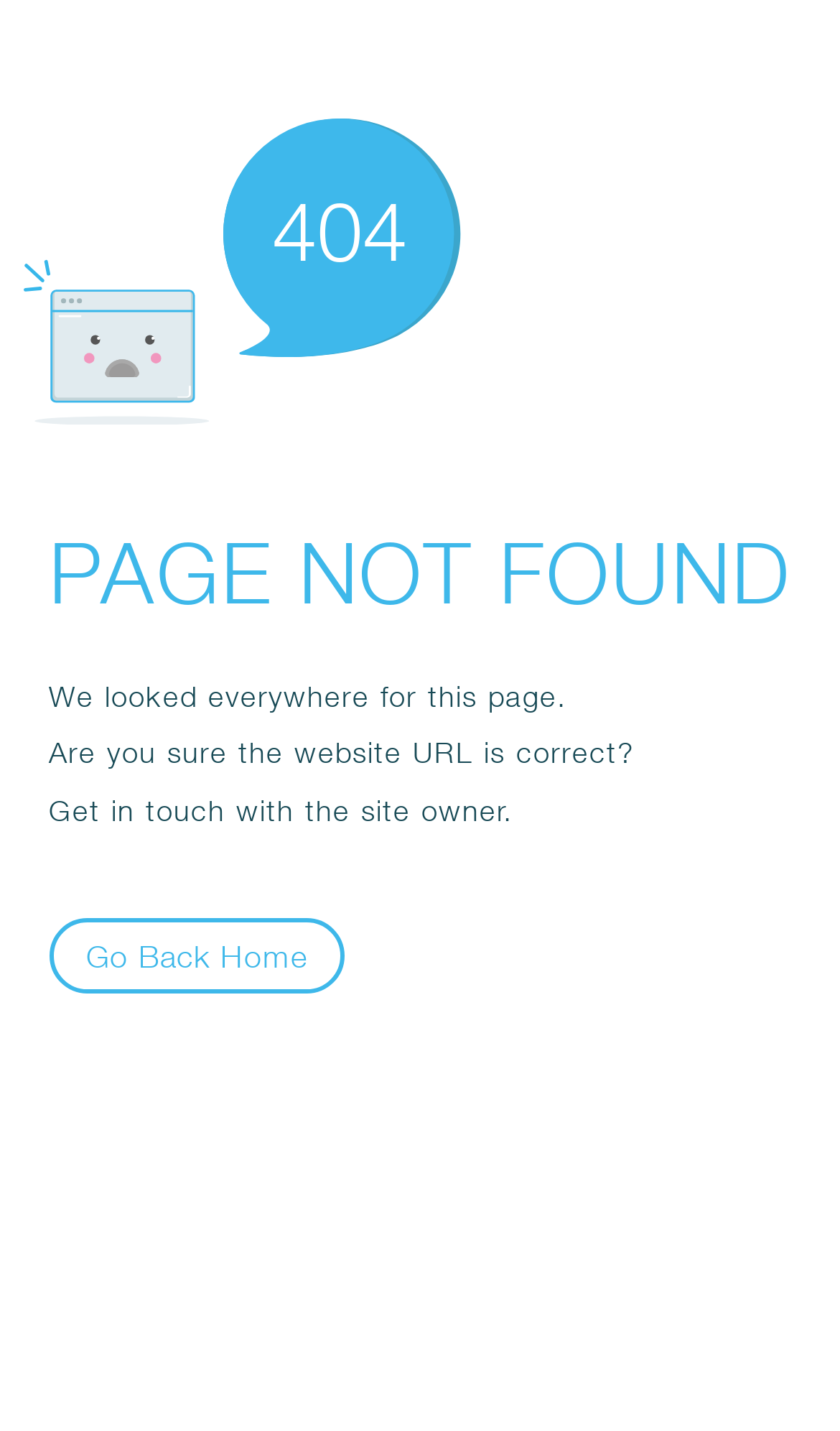Refer to the image and offer a detailed explanation in response to the question: What is the button text?

The button text is 'Go Back Home' which is a call-to-action element on the webpage, allowing the user to navigate back to the home page.